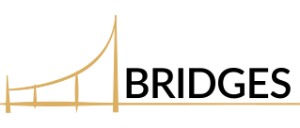Please provide a short answer using a single word or phrase for the question:
What is the font style of the word 'BRIDGES'?

Bold